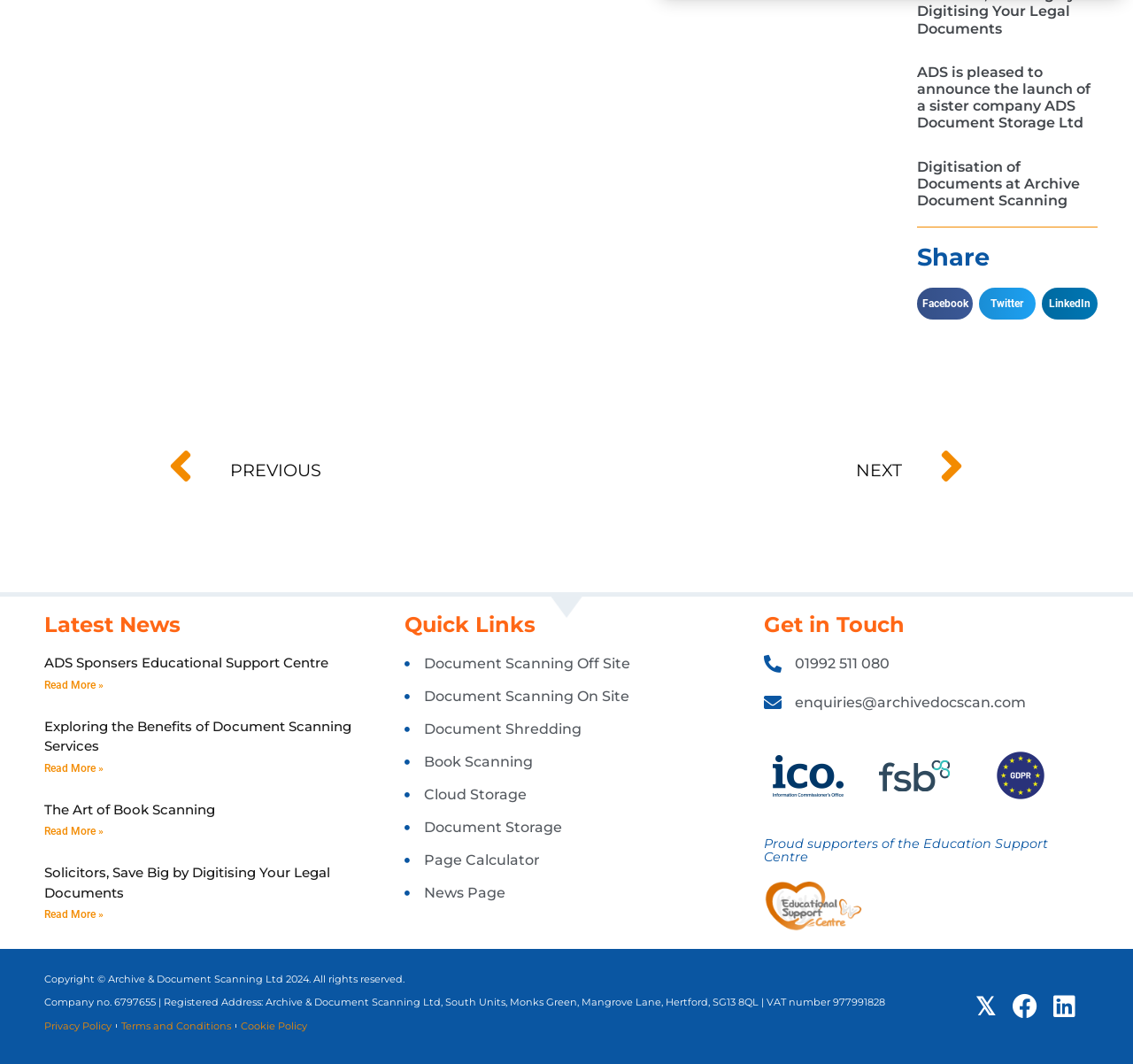What is the purpose of the 'Page Calculator' link?
From the image, provide a succinct answer in one word or a short phrase.

To calculate pages